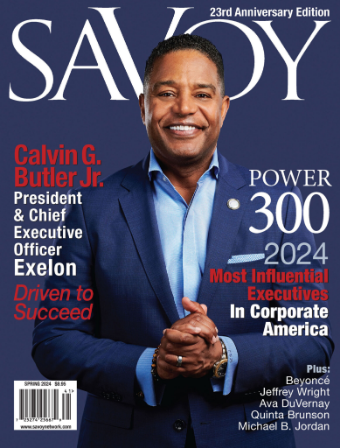Explain in detail what you see in the image.

The image features the cover of the Spring 2024 edition of SAVOY magazine, celebrating its 23rd Anniversary. Prominently displayed is Calvin G. Butler Jr., the President and Chief Executive Officer of Exelon, who is highlighted as one of the "Power 300 - Most Influential Executives in Corporate America" for the year 2024. He is depicted in a sharp, blue suit, exuding confidence and leadership, with a warm smile. The cover emphasizes his drive to succeed, aligning with the magazine's mission to spotlight influential figures in the corporate world. Additionally, notable personalities such as Beyoncé, Jeffrey Wright, Ava DuVernay, Quinta Brunson, and Michael B. Jordan are mentioned as features within the issue. The overall design combines vibrant visuals with compelling text, making it an eye-catching piece that reflects excellence in leadership and influence.